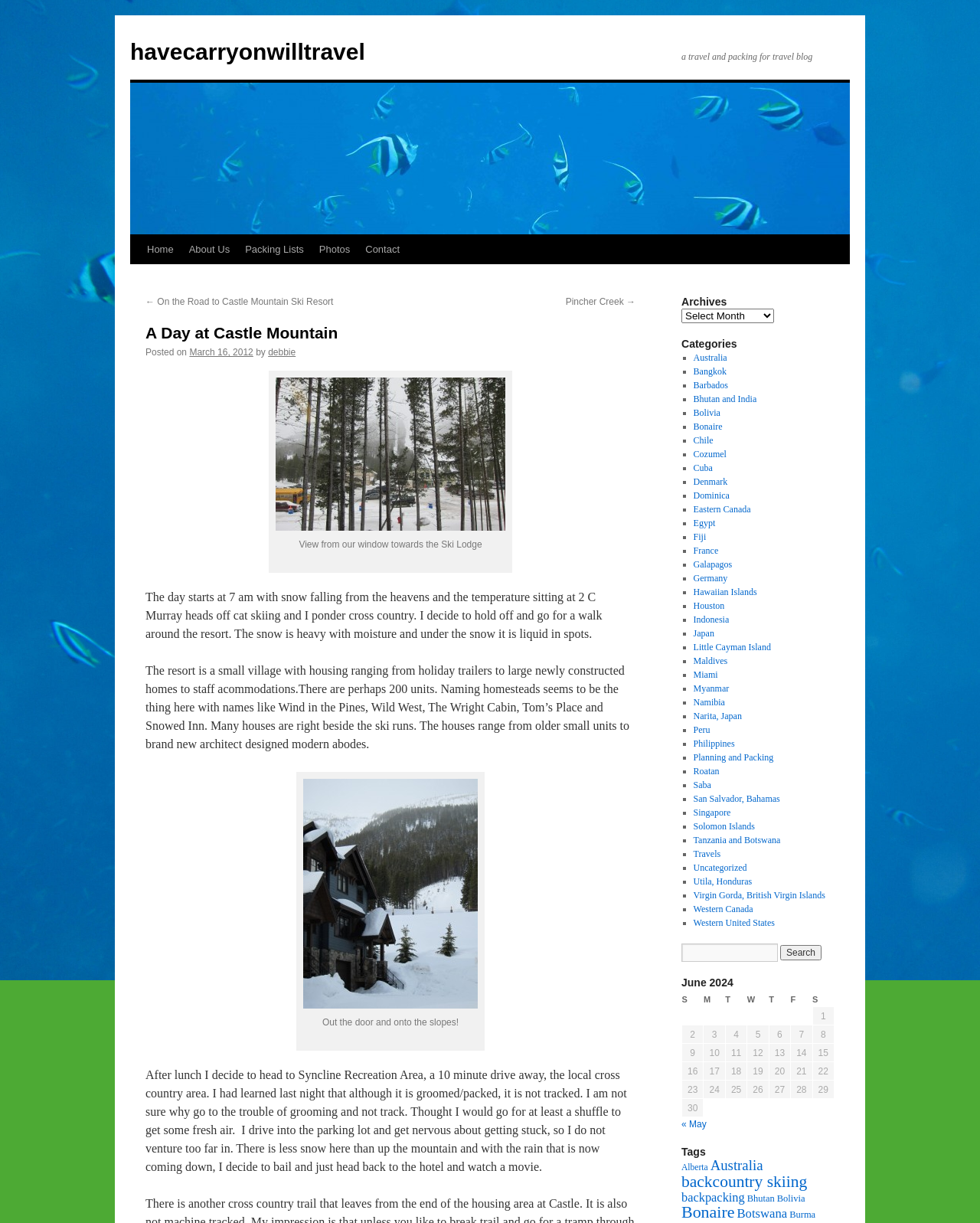Locate the bounding box coordinates of the area that needs to be clicked to fulfill the following instruction: "Open the 'Photos' section". The coordinates should be in the format of four float numbers between 0 and 1, namely [left, top, right, bottom].

[0.318, 0.192, 0.365, 0.216]